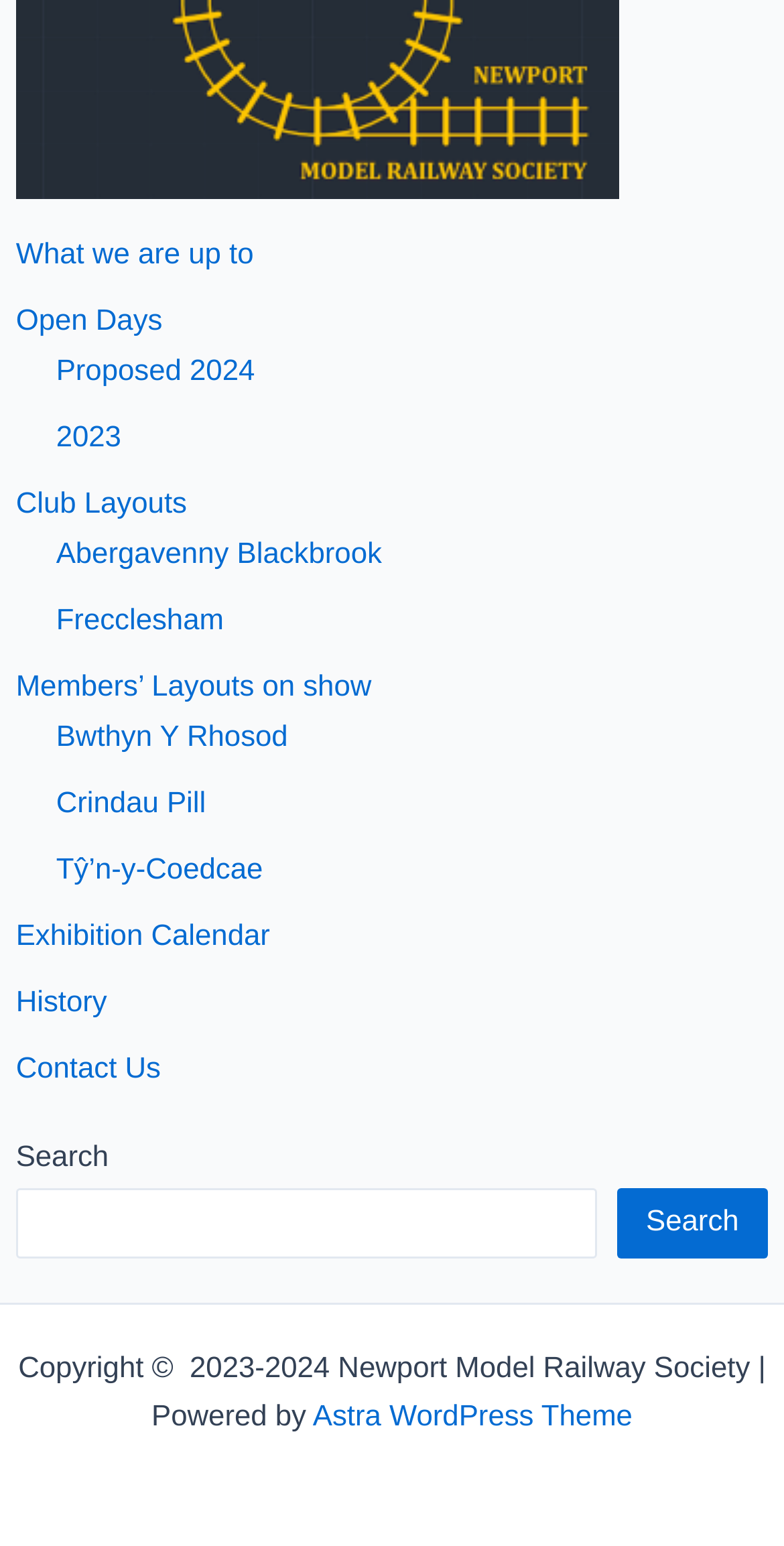Show the bounding box coordinates for the element that needs to be clicked to execute the following instruction: "Click the logo and link to home page". Provide the coordinates in the form of four float numbers between 0 and 1, i.e., [left, top, right, bottom].

[0.02, 0.098, 0.789, 0.119]